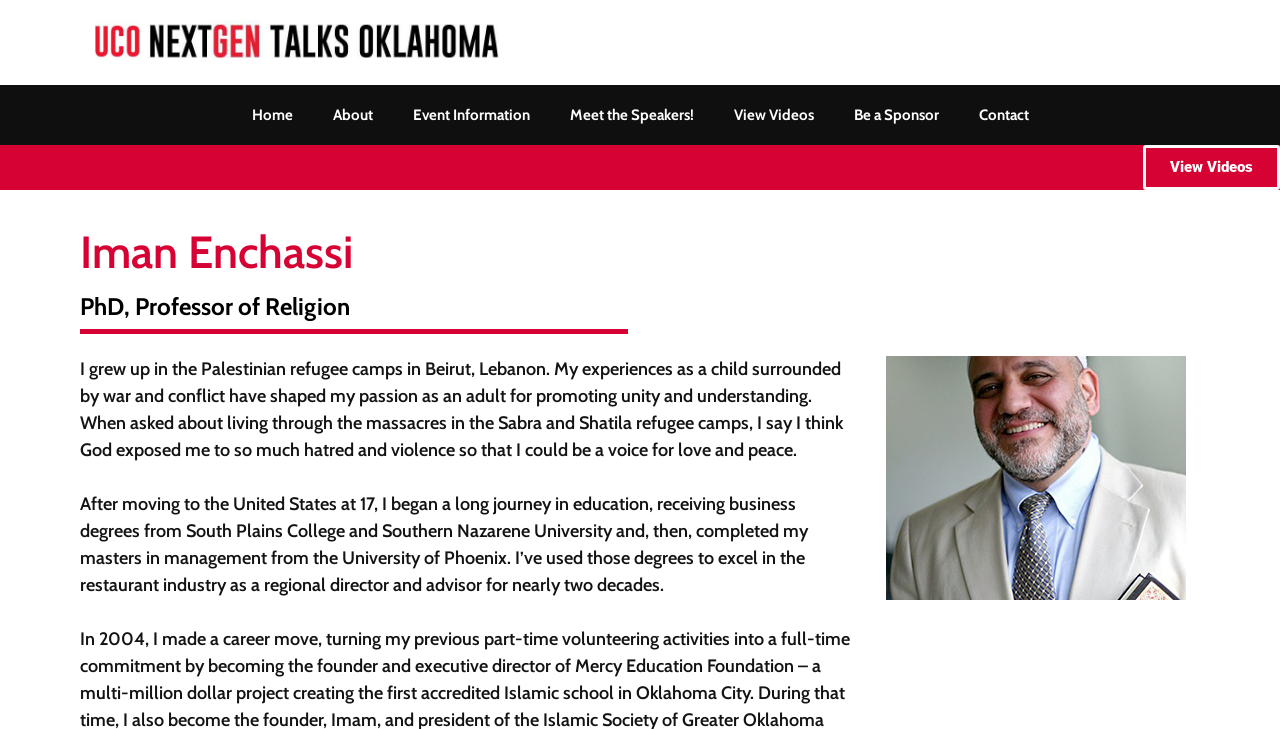What is the topic of Iman Enchassi's passion?
Refer to the image and give a detailed answer to the question.

I found the answer in the text 'My experiences as a child surrounded by war and conflict have shaped my passion as an adult for promoting unity and understanding.' which is a part of Iman Enchassi's biography on the webpage.